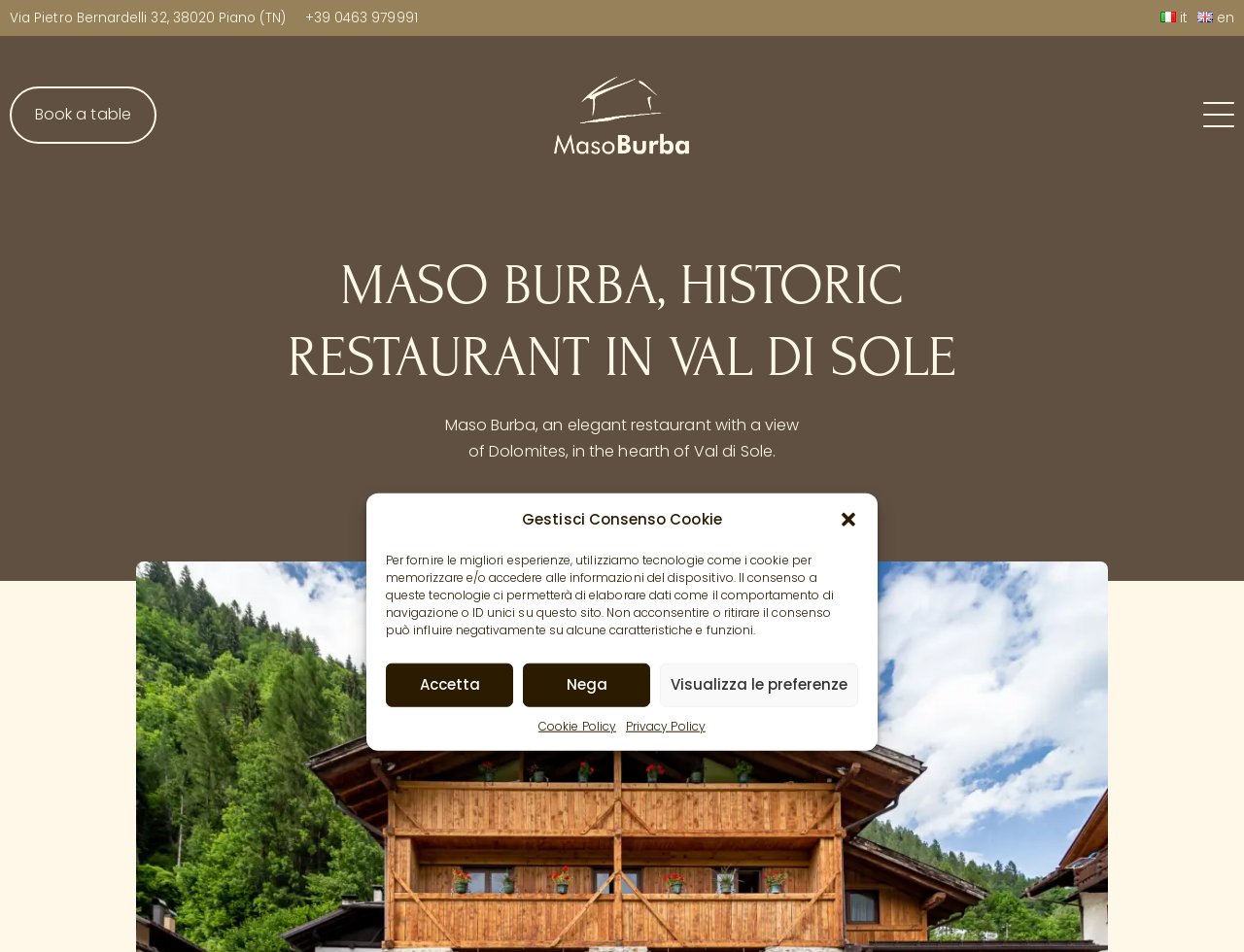Pinpoint the bounding box coordinates of the area that must be clicked to complete this instruction: "Call the restaurant".

[0.245, 0.01, 0.336, 0.028]